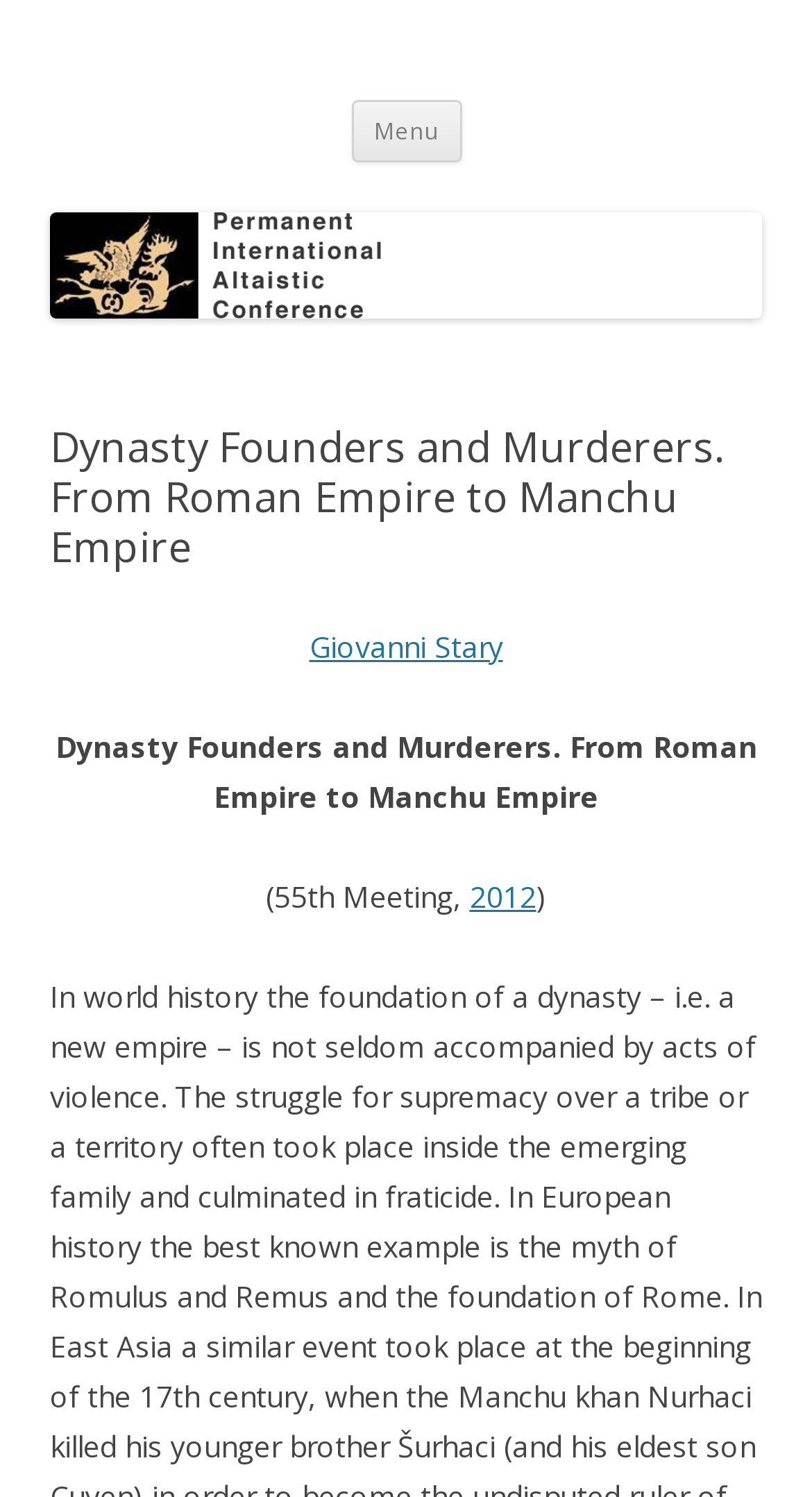Describe the webpage in detail, including text, images, and layout.

The webpage appears to be a conference webpage, specifically the 55th meeting of the Permanent International Altaistic Conference. At the top left of the page, there is a heading that reads "Permanent International Altaistic Conference" with a link to the same name. Below this heading, there is a smaller heading that reads "PIAC". 

To the right of the "PIAC" heading, there is a button labeled "Menu". Next to the "Menu" button, there is a link that says "Skip to content". 

Below the top section, there is a large link that spans almost the entire width of the page, again labeled "Permanent International Altaistic Conference". Above this link, there is an image with the same label. 

Below the image, there is a header section that contains the title of the conference, "Dynasty Founders and Murderers. From Roman Empire to Manchu Empire". Below the title, there is a link to the speaker, Giovanni Stary, followed by the text "(55th Meeting," and a link to the year "2012", and finally a closing parenthesis.